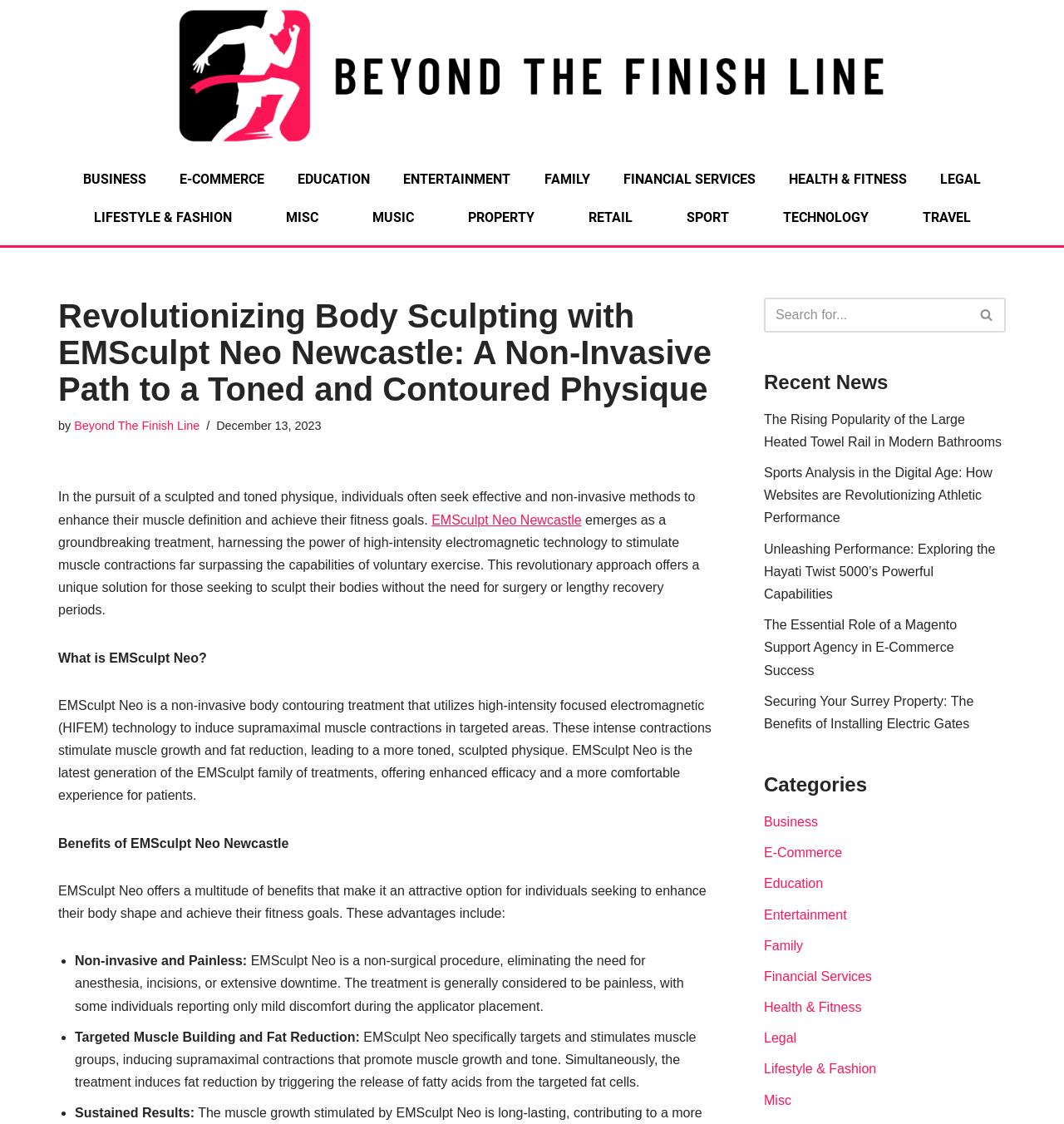Extract the main heading text from the webpage.

Revolutionizing Body Sculpting with EMSculpt Neo Newcastle: A Non-Invasive Path to a Toned and Contoured Physique